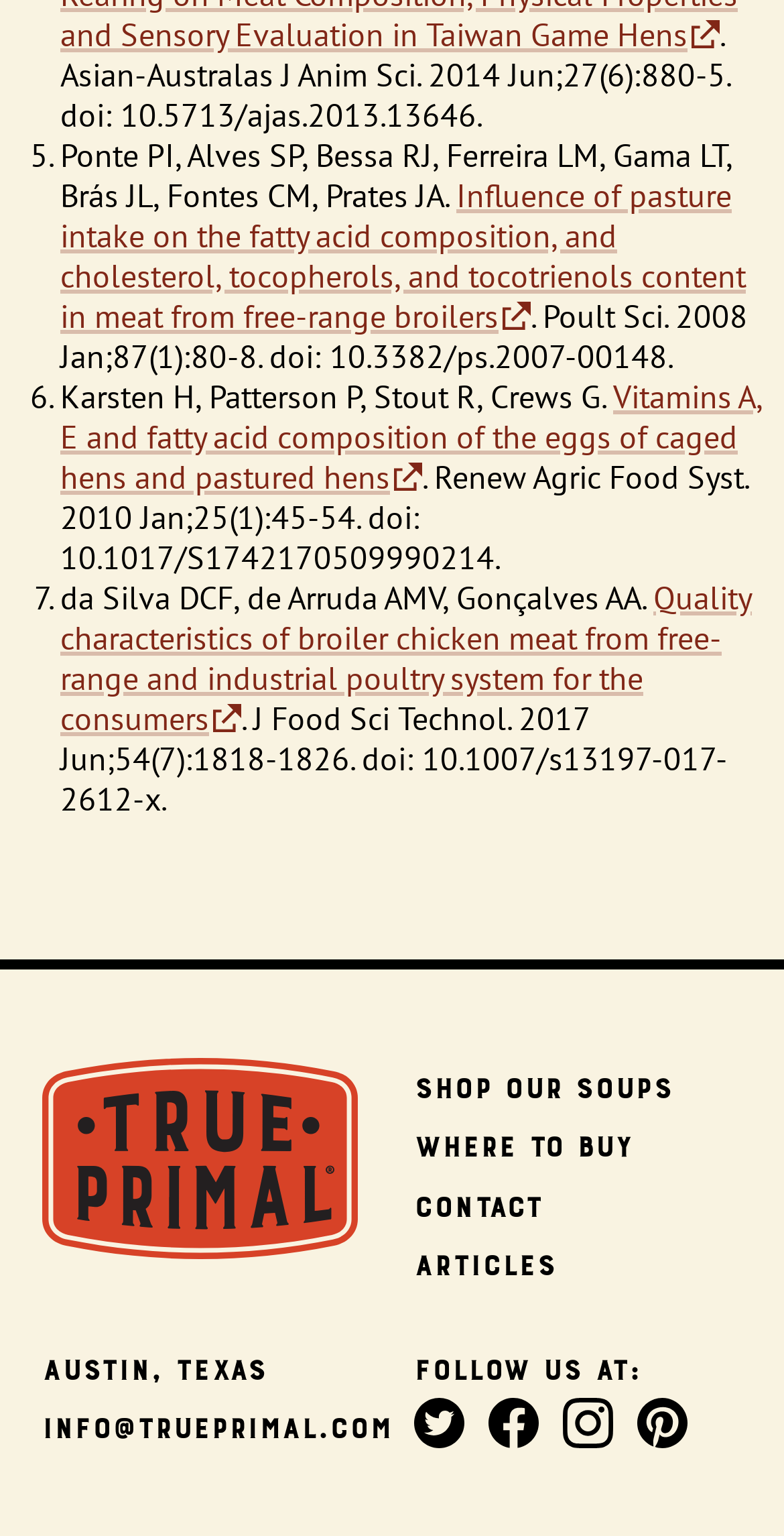How many authors are listed?
Provide a detailed answer to the question using information from the image.

I counted the number of authors listed in the references section, which includes Ponte PI, Alves SP, Bessa RJ, Ferreira LM, Gama LT, Brás JL, Fontes CM, Prates JA, Karsten H, Patterson P, Stout R, Crews G, da Silva DCF, de Arruda AMV, Gonçalves AA.